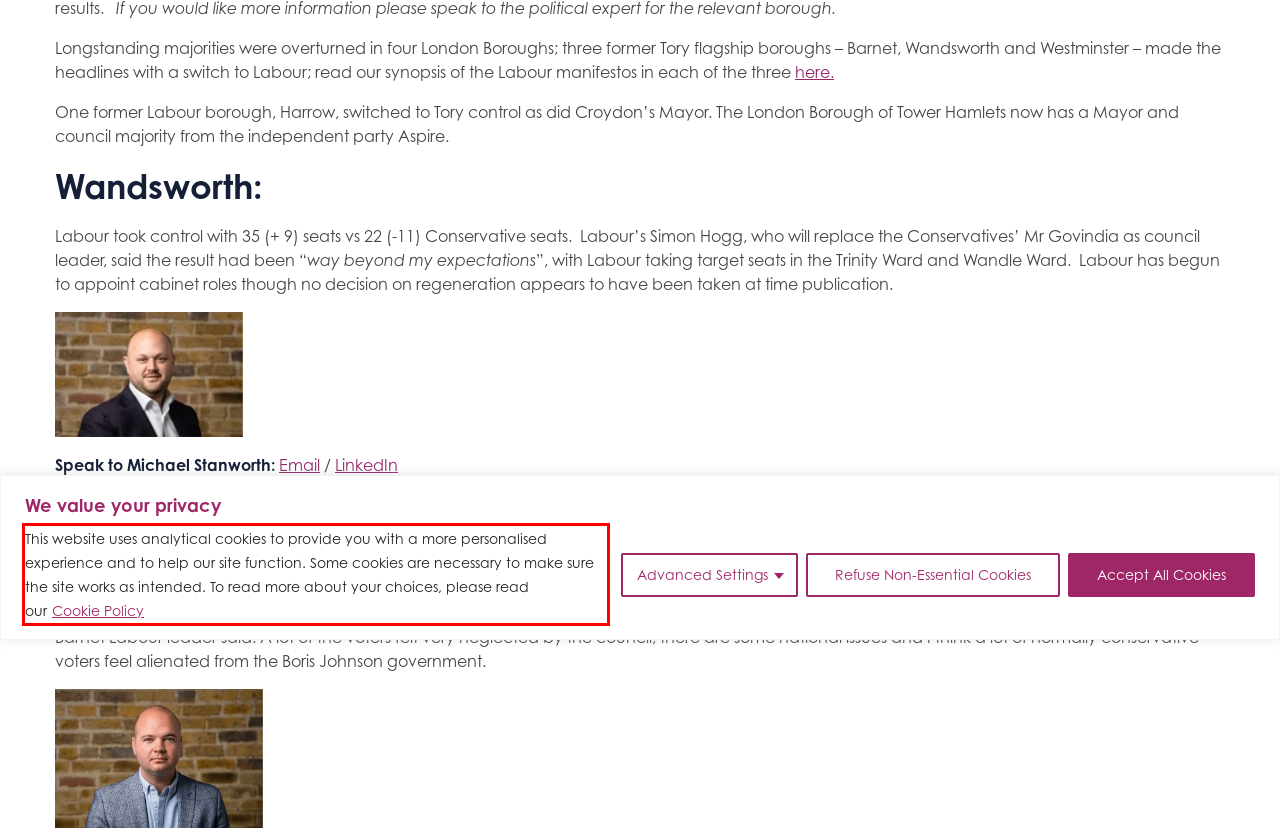Please extract the text content within the red bounding box on the webpage screenshot using OCR.

This website uses analytical cookies to provide you with a more personalised experience and to help our site function. Some cookies are necessary to make sure the site works as intended. To read more about your choices, please read our Cookie Policy